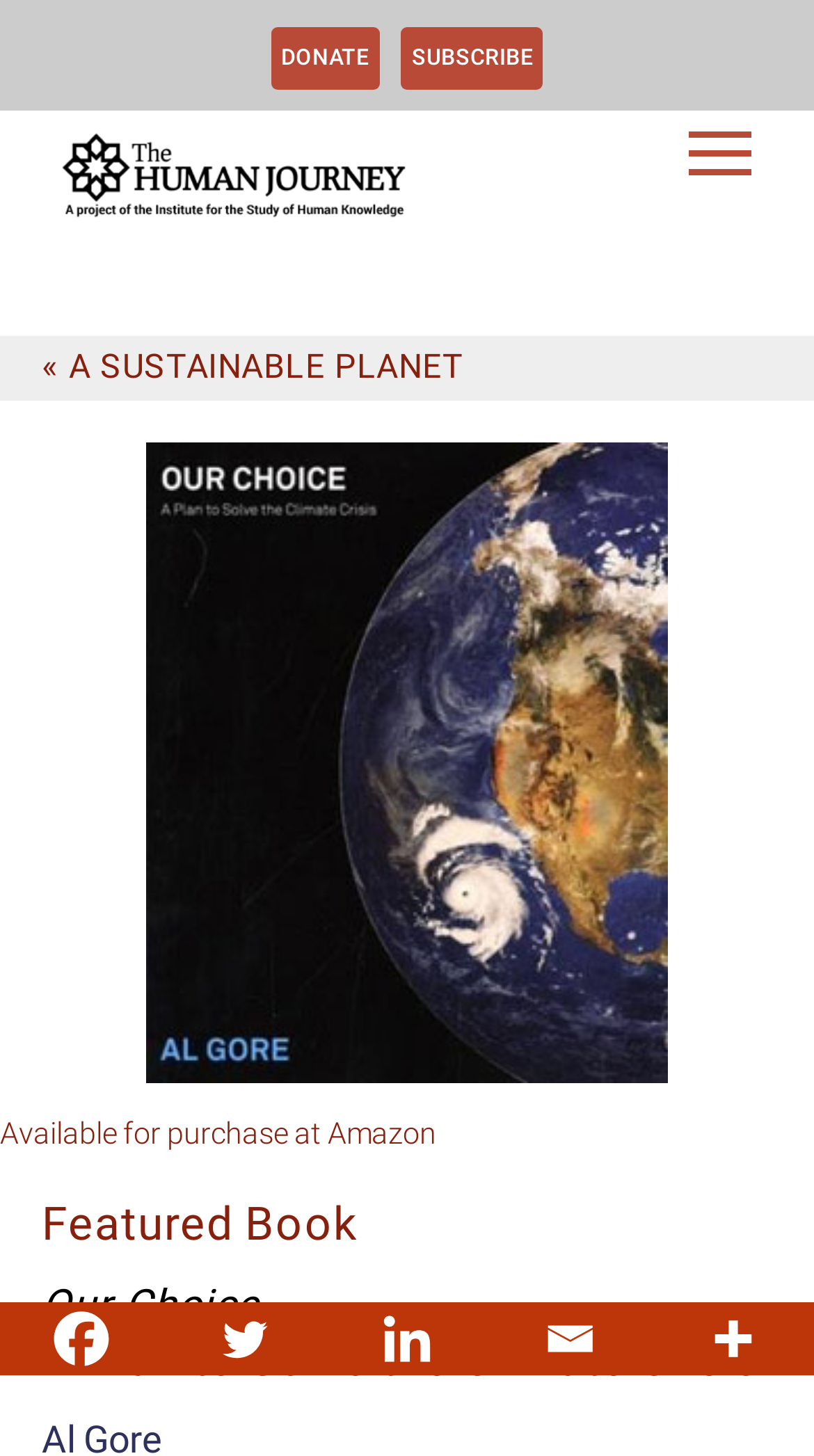Answer the question below with a single word or a brief phrase: 
What is the purpose of the button at the top right corner?

To control the primary menu